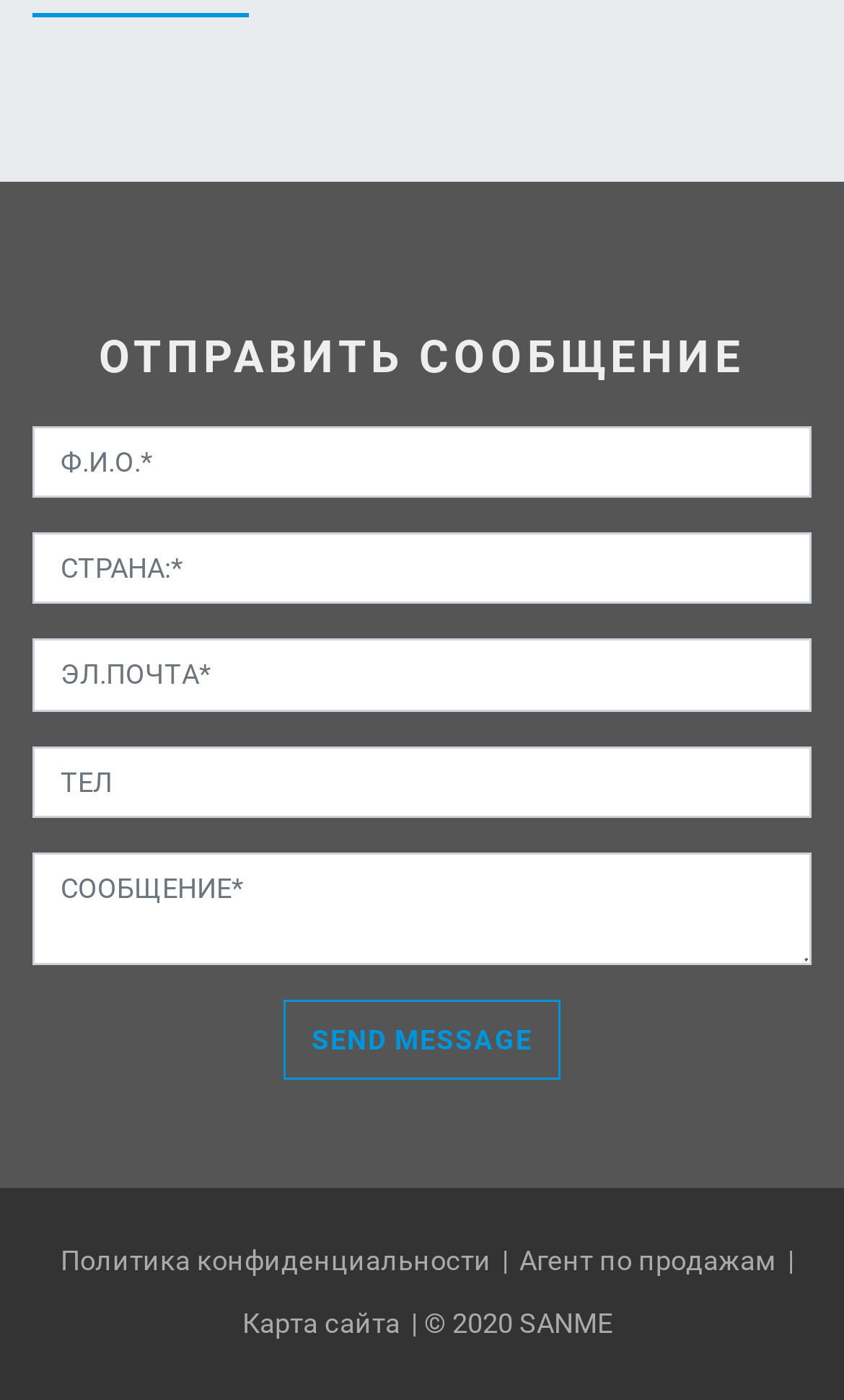Find the bounding box coordinates for the area that should be clicked to accomplish the instruction: "Input your country".

[0.038, 0.381, 0.962, 0.432]